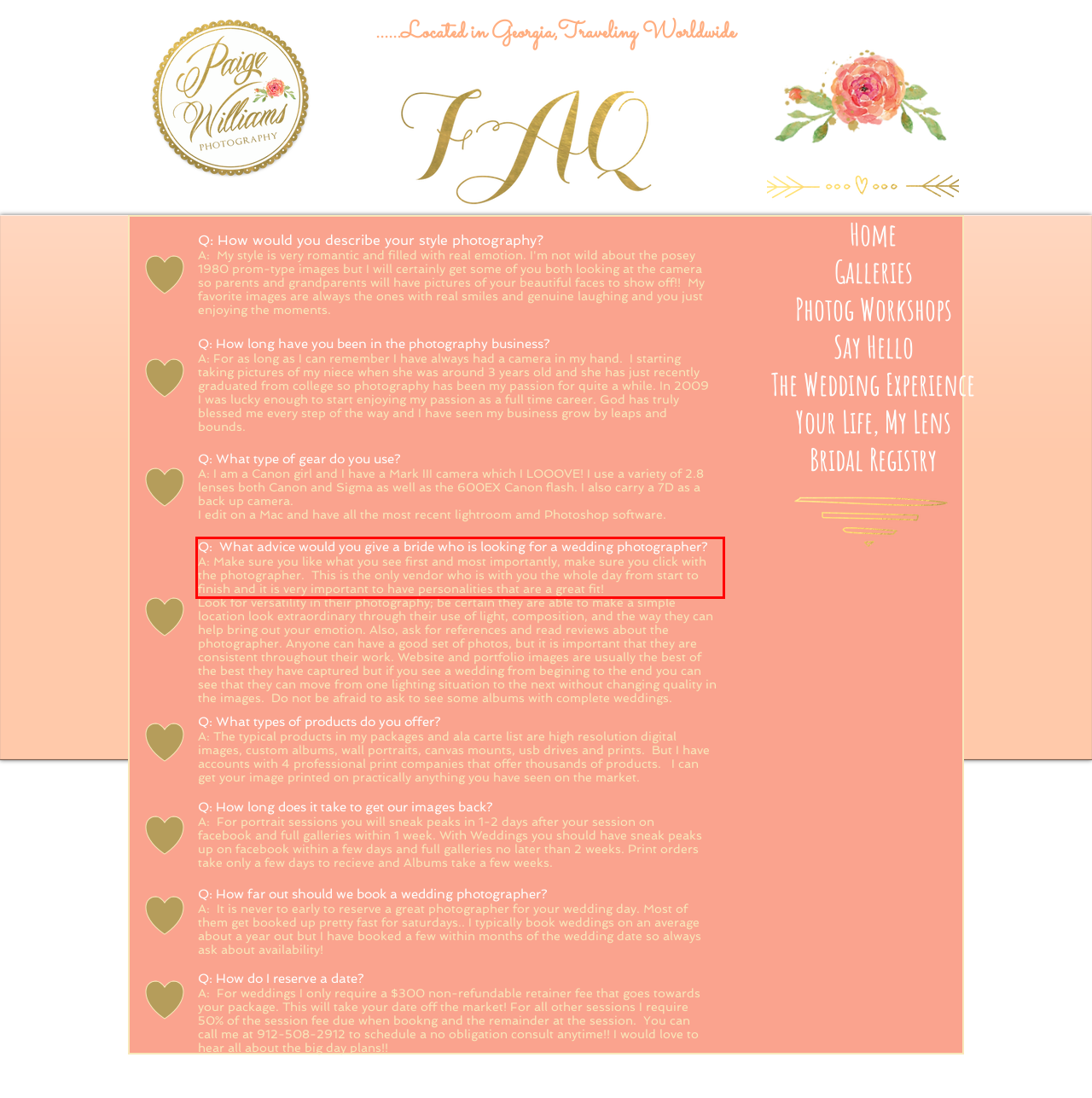Within the screenshot of the webpage, locate the red bounding box and use OCR to identify and provide the text content inside it.

Q: What advice would you give a bride who is looking for a wedding photographer? A: Make sure you like what you see first and most importantly, make sure you click with the photographer. This is the only vendor who is with you the whole day from start to finish and it is very important to have personalities that are a great fit!